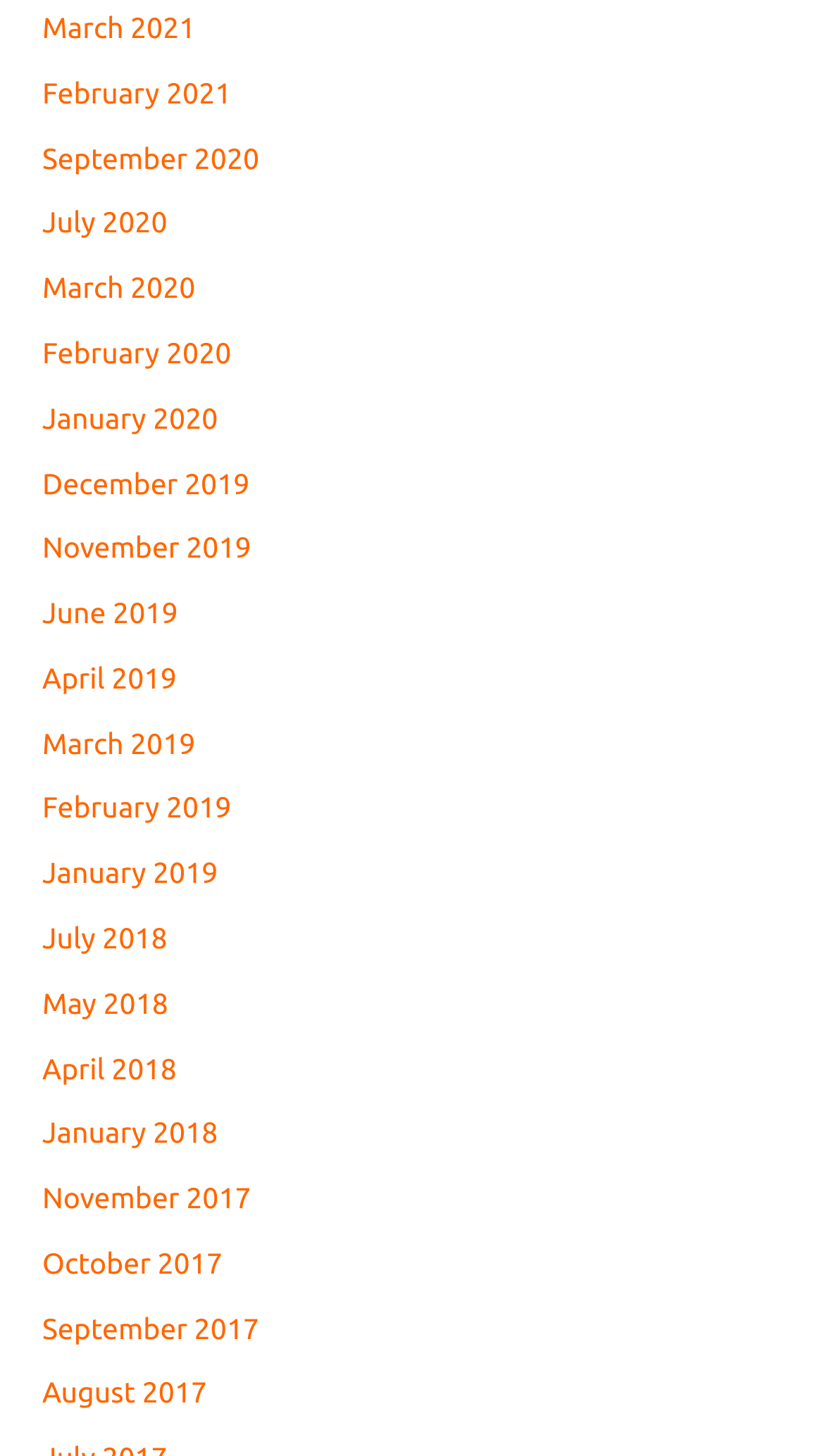Identify the bounding box coordinates of the clickable section necessary to follow the following instruction: "view January 2018". The coordinates should be presented as four float numbers from 0 to 1, i.e., [left, top, right, bottom].

[0.051, 0.766, 0.265, 0.79]